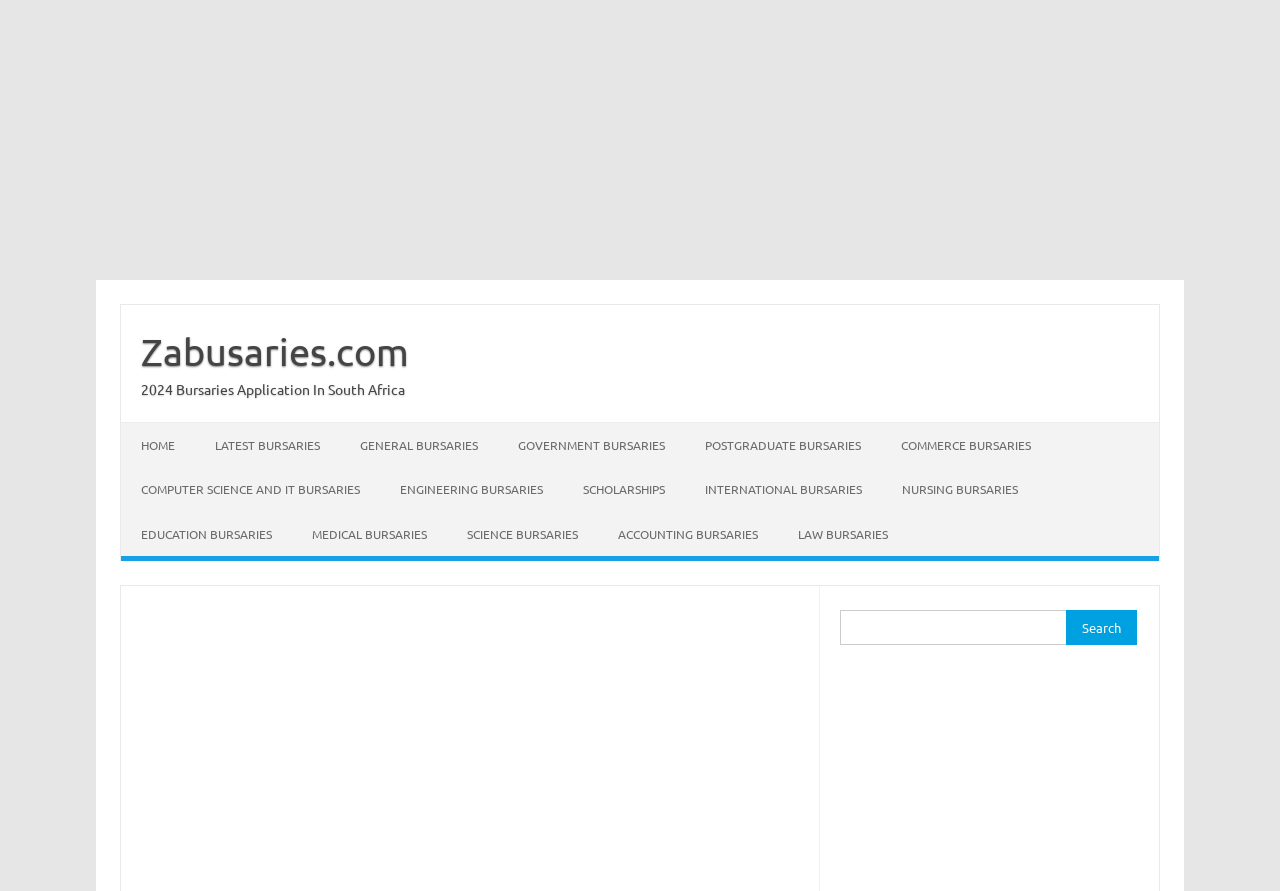Find the bounding box coordinates of the element's region that should be clicked in order to follow the given instruction: "Search for bursaries". The coordinates should consist of four float numbers between 0 and 1, i.e., [left, top, right, bottom].

[0.657, 0.684, 0.889, 0.732]